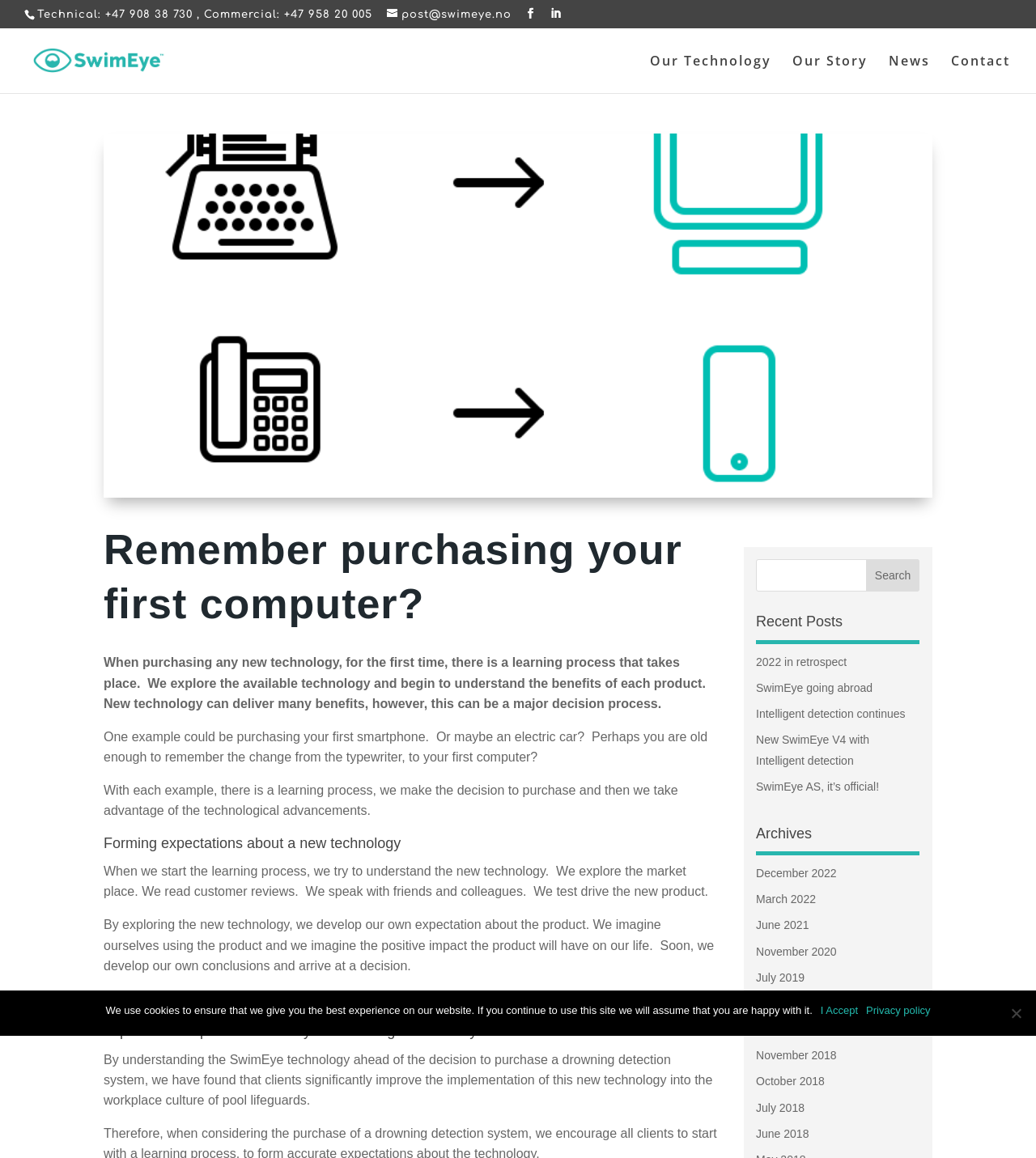Please determine the bounding box coordinates of the element's region to click in order to carry out the following instruction: "Search for something". The coordinates should be four float numbers between 0 and 1, i.e., [left, top, right, bottom].

[0.73, 0.483, 0.887, 0.511]